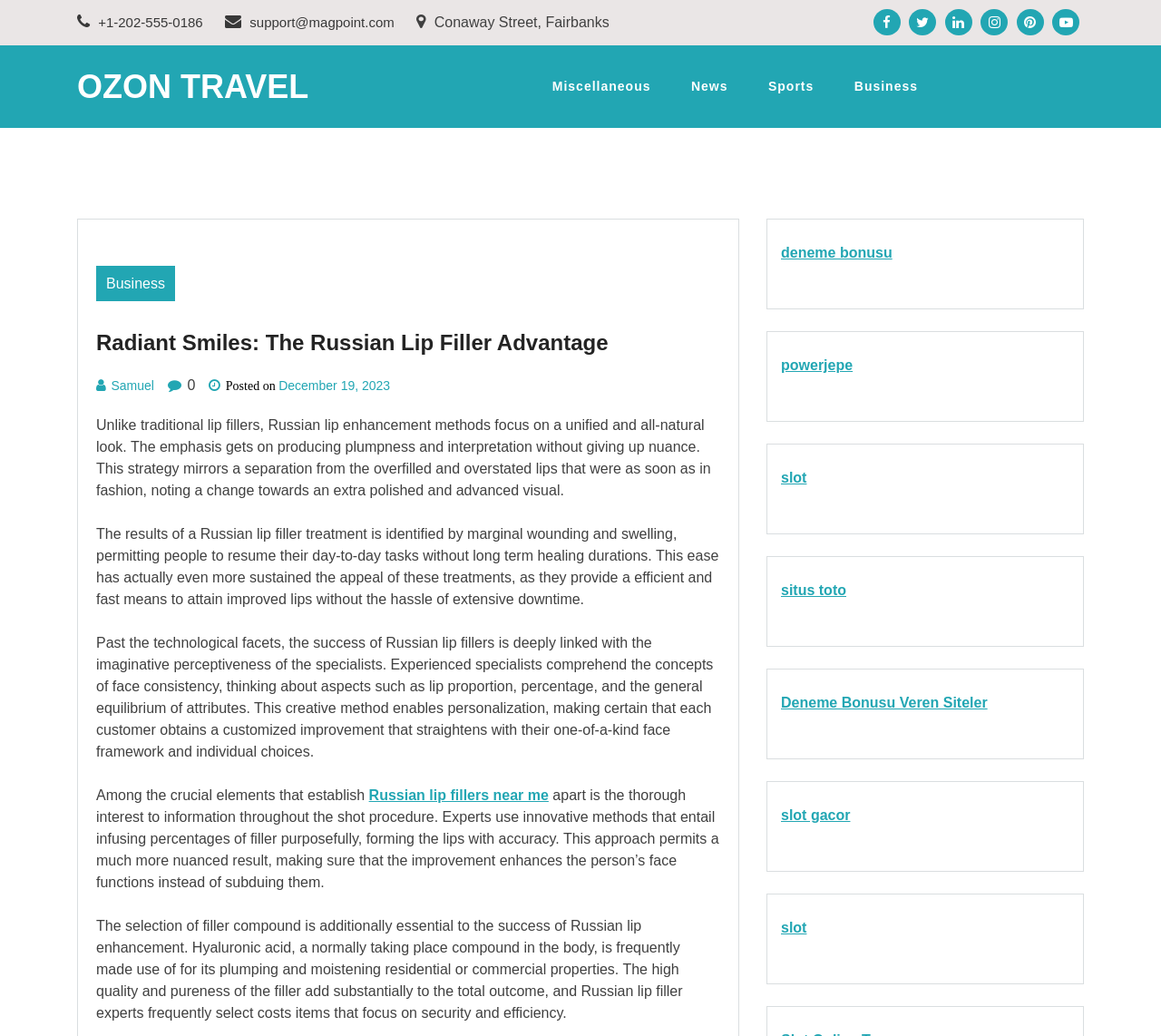Generate a thorough caption detailing the webpage content.

The webpage is about Radiant Smiles, a company that offers Russian lip filler treatments. At the top left corner, there is a phone number and an email address for support. Next to them is the company's address, Conaway Street, Fairbanks. On the top right corner, there are several social media links.

Below the top section, there is a heading "OZON TRAVEL" with a link to the company's website. Next to it, there is a mobile navigation menu with links to various categories such as Miscellaneous, News, Sports, and Business.

The main content of the webpage is an article about Russian lip filler treatments. The article has a heading "Radiant Smiles: The Russian Lip Filler Advantage" and is divided into several paragraphs. The first paragraph explains the focus of Russian lip enhancement methods on a unified and natural look. The second paragraph discusses the minimal wounding and swelling associated with the treatment, allowing for quick recovery. The third paragraph highlights the importance of the specialist's creative perception in achieving a customized improvement.

The article continues with several more paragraphs, discussing the attention to detail during the shot procedure, the selection of filler compound, and the benefits of Russian lip fillers. There are also several links scattered throughout the article, including one to "Russian lip fillers near me".

At the bottom of the webpage, there are several links to external websites, including "deneme bonusu", "powerjepe", "slot", "situs toto", "Deneme Bonusu Veren Siteler", "slot gacor", and "slot".